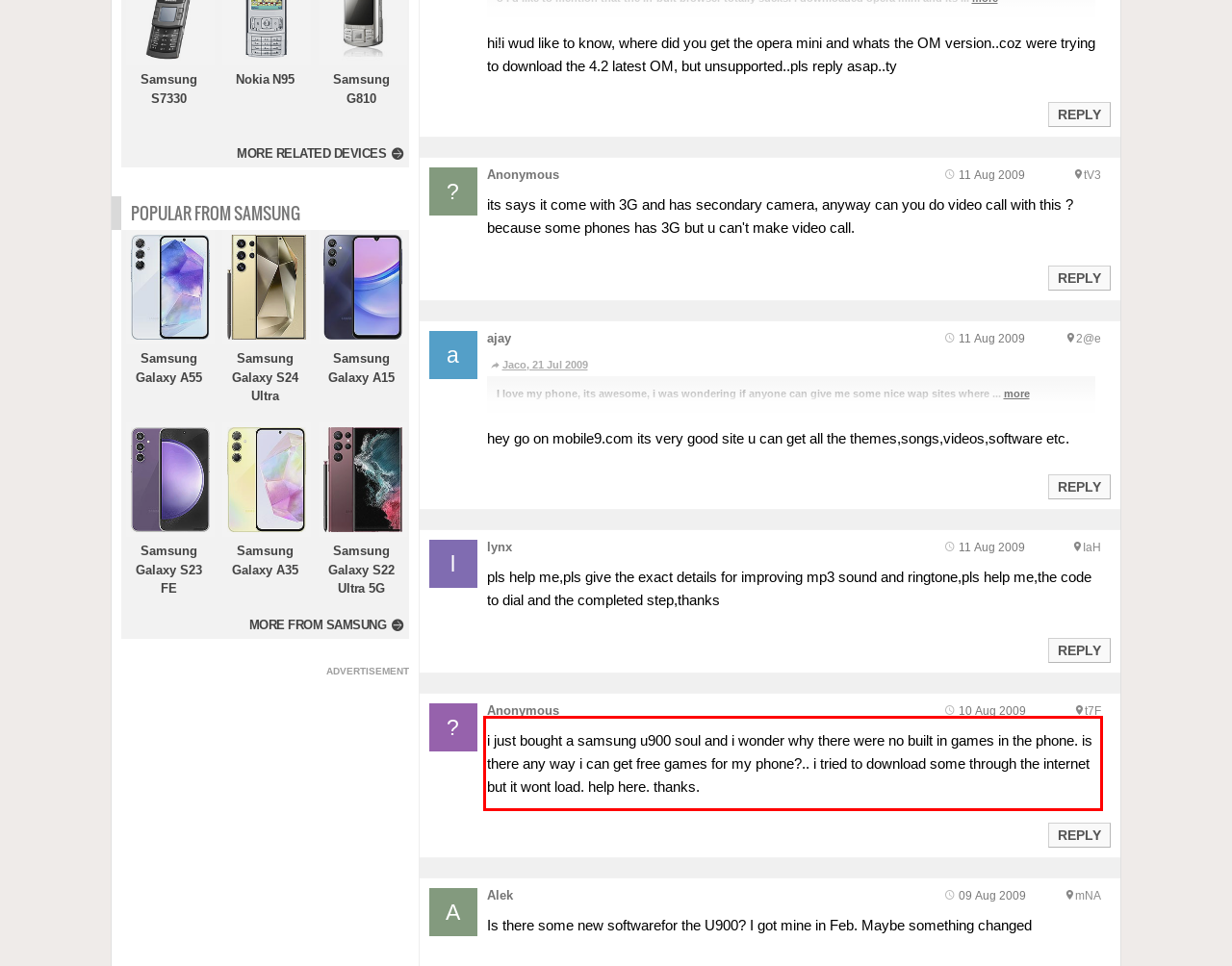Please look at the webpage screenshot and extract the text enclosed by the red bounding box.

i just bought a samsung u900 soul and i wonder why there were no built in games in the phone. is there any way i can get free games for my phone?.. i tried to download some through the internet but it wont load. help here. thanks.